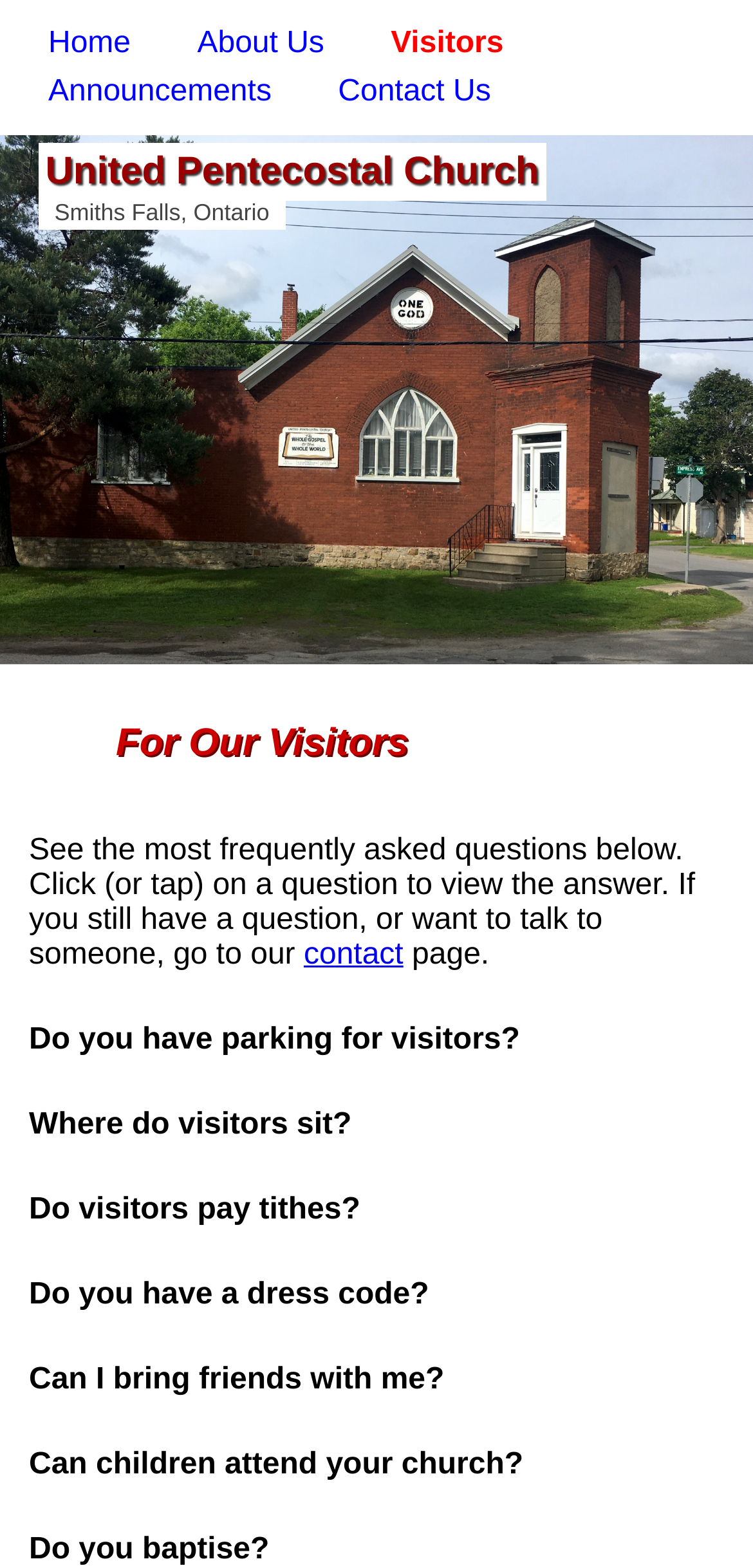Determine the bounding box coordinates of the target area to click to execute the following instruction: "view announcements."

[0.064, 0.048, 0.361, 0.069]